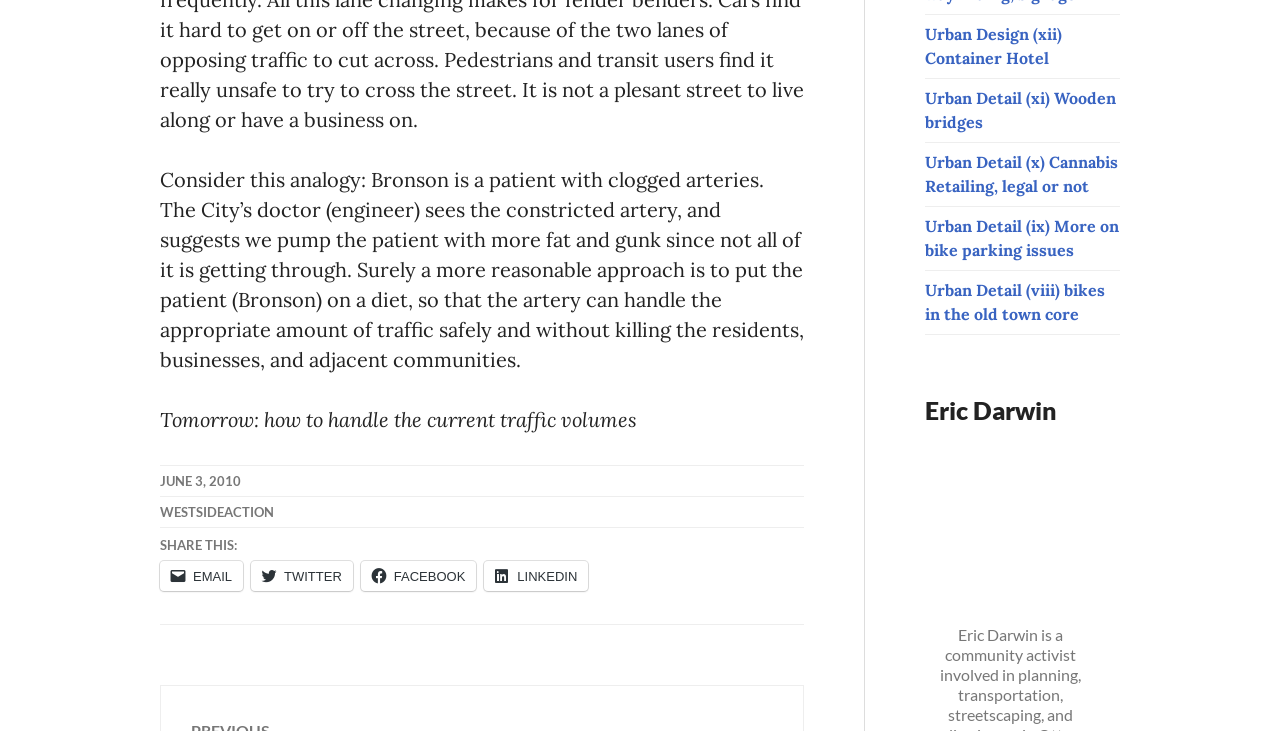Please identify the bounding box coordinates of the element that needs to be clicked to execute the following command: "Click the link to view Urban Design (xii) Container Hotel". Provide the bounding box using four float numbers between 0 and 1, formatted as [left, top, right, bottom].

[0.723, 0.033, 0.83, 0.093]